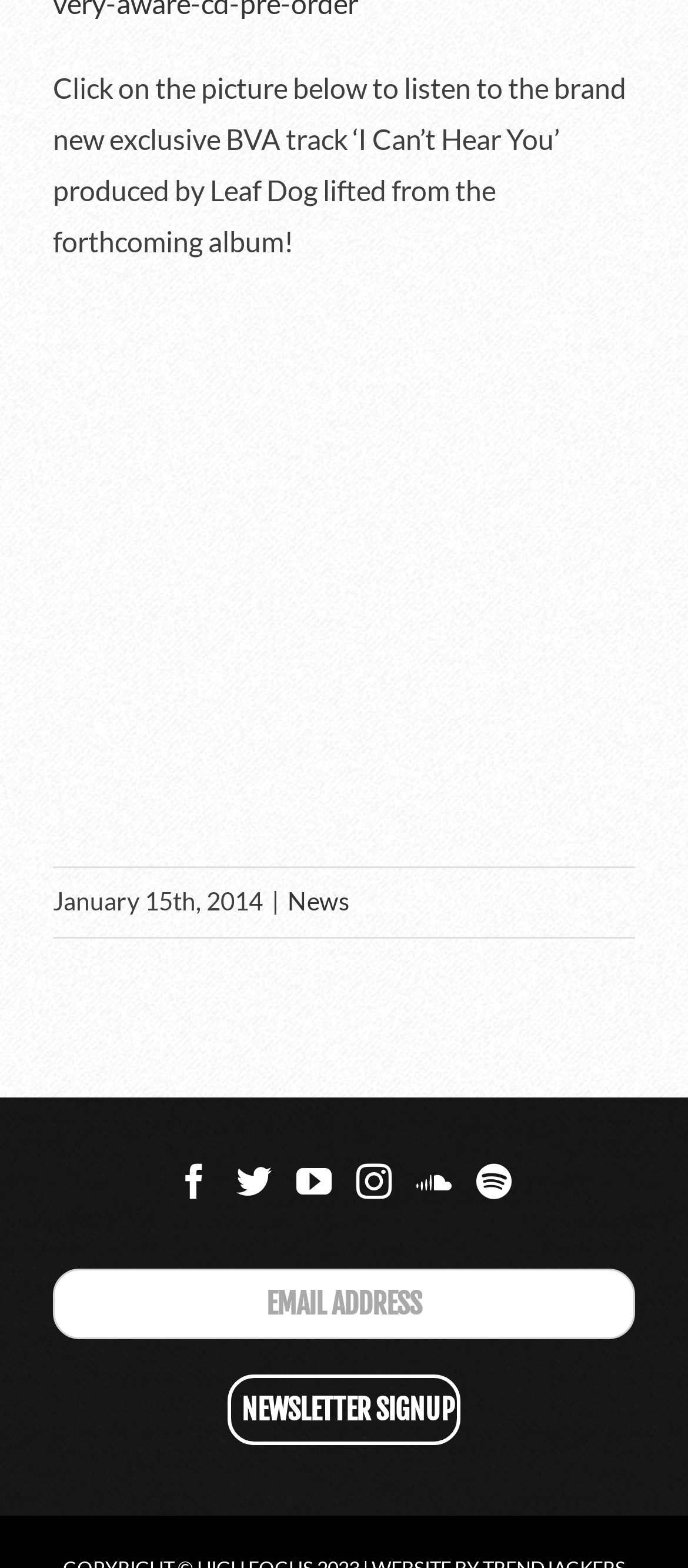Identify the bounding box coordinates of the region that needs to be clicked to carry out this instruction: "Click on the BVA promo link". Provide these coordinates as four float numbers ranging from 0 to 1, i.e., [left, top, right, bottom].

[0.077, 0.197, 0.623, 0.219]